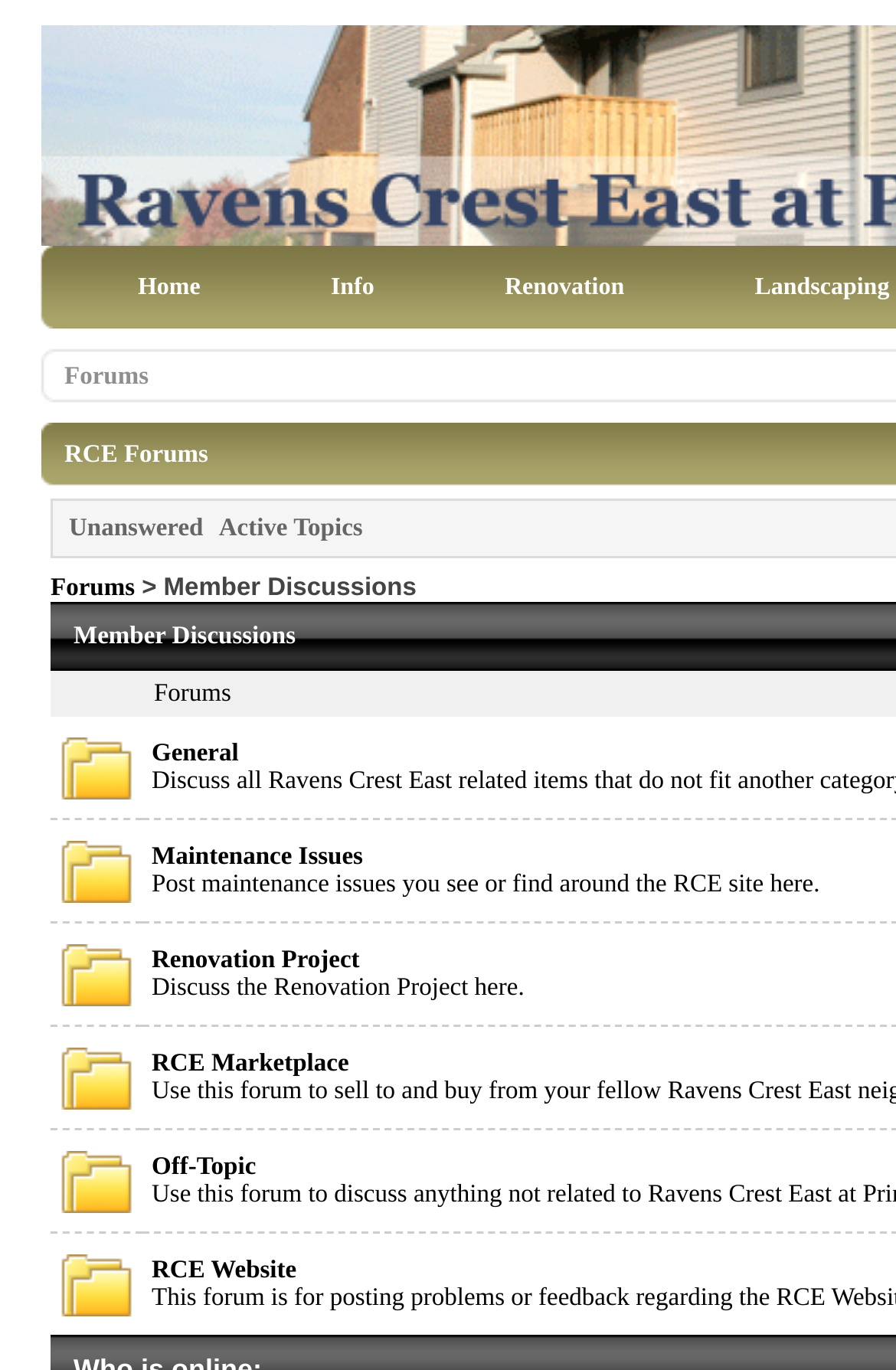Please identify the bounding box coordinates of the element that needs to be clicked to execute the following command: "Go to Renovation". Provide the bounding box using four float numbers between 0 and 1, formatted as [left, top, right, bottom].

[0.494, 0.179, 0.766, 0.24]